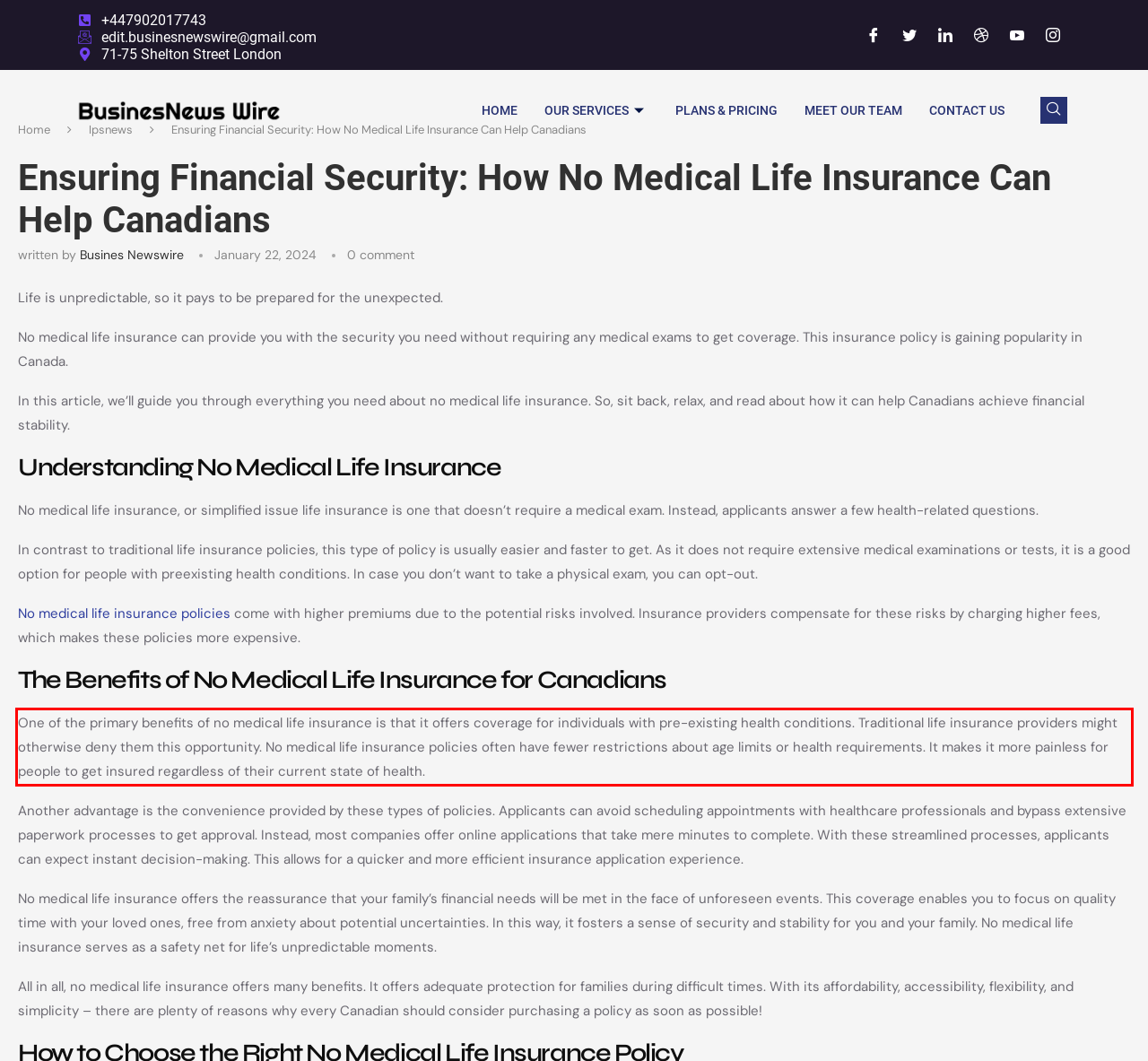Given a screenshot of a webpage with a red bounding box, please identify and retrieve the text inside the red rectangle.

One of the primary benefits of no medical life insurance is that it offers coverage for individuals with pre-existing health conditions. Traditional life insurance providers might otherwise deny them this opportunity. No medical life insurance policies often have fewer restrictions about age limits or health requirements. It makes it more painless for people to get insured regardless of their current state of health.